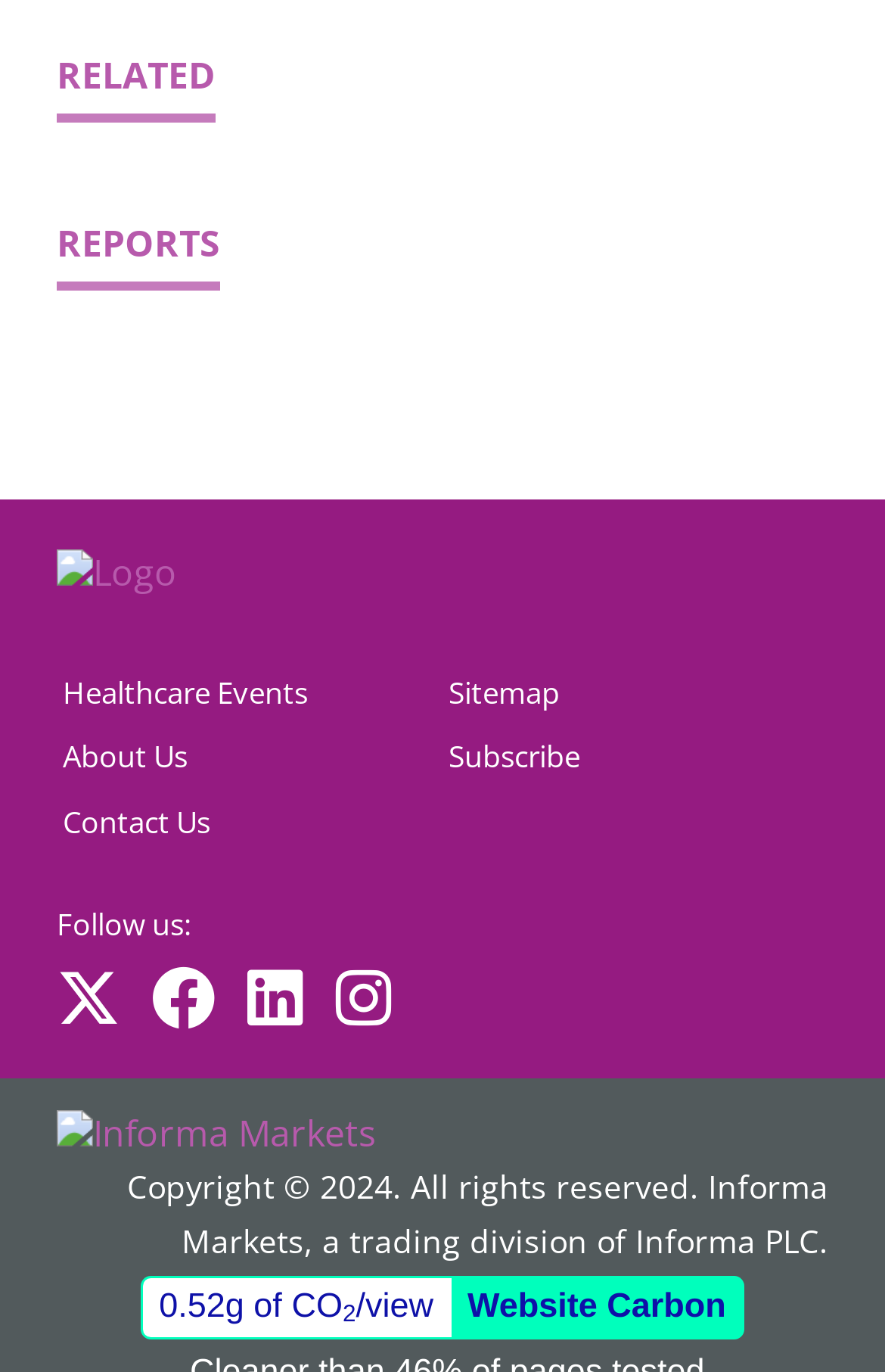Locate the bounding box coordinates of the area that needs to be clicked to fulfill the following instruction: "Go to Healthcare Events". The coordinates should be in the format of four float numbers between 0 and 1, namely [left, top, right, bottom].

[0.071, 0.489, 0.348, 0.519]